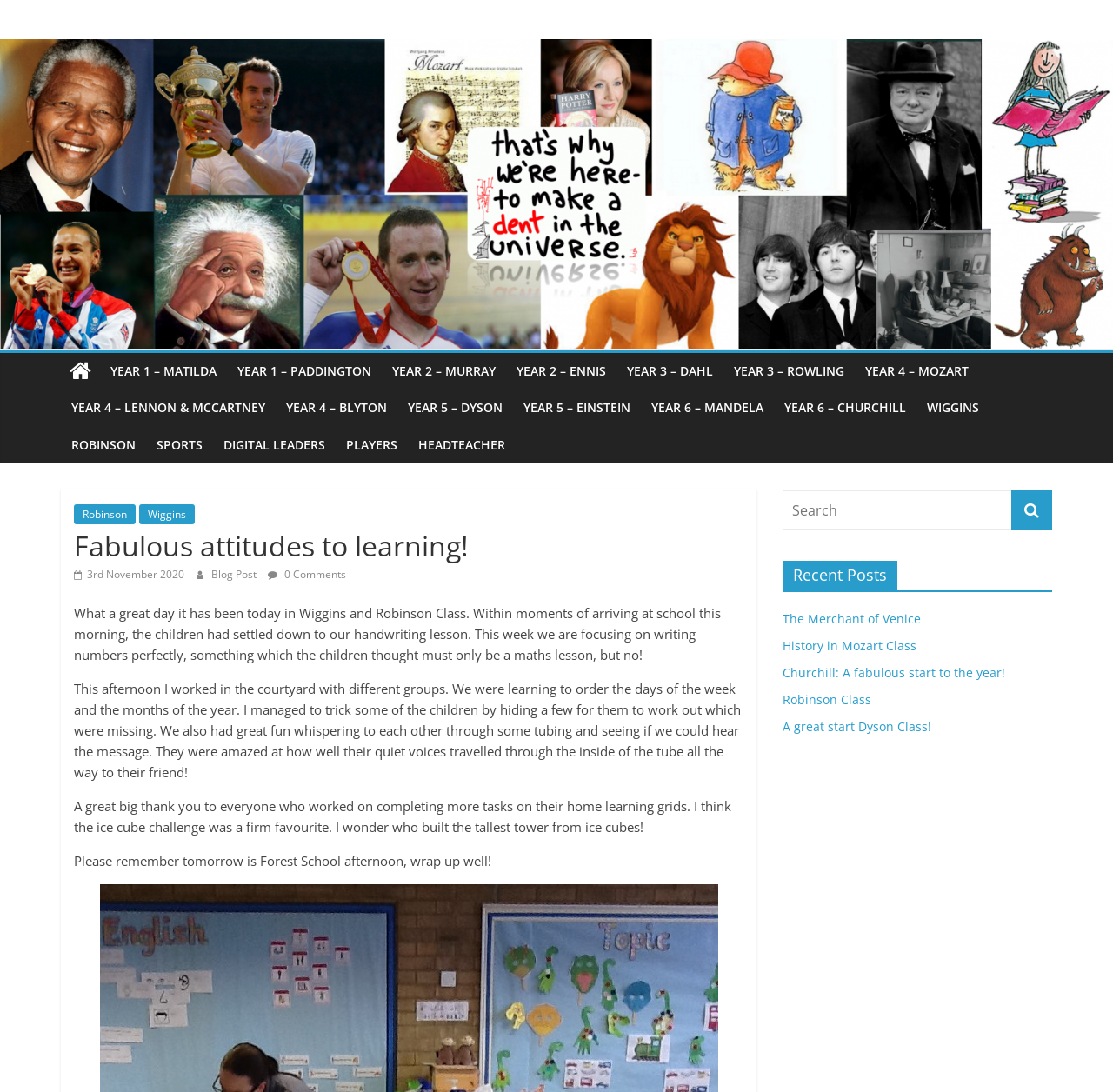Answer the question in one word or a short phrase:
What is the topic of the handwriting lesson mentioned in the blog post?

writing numbers perfectly